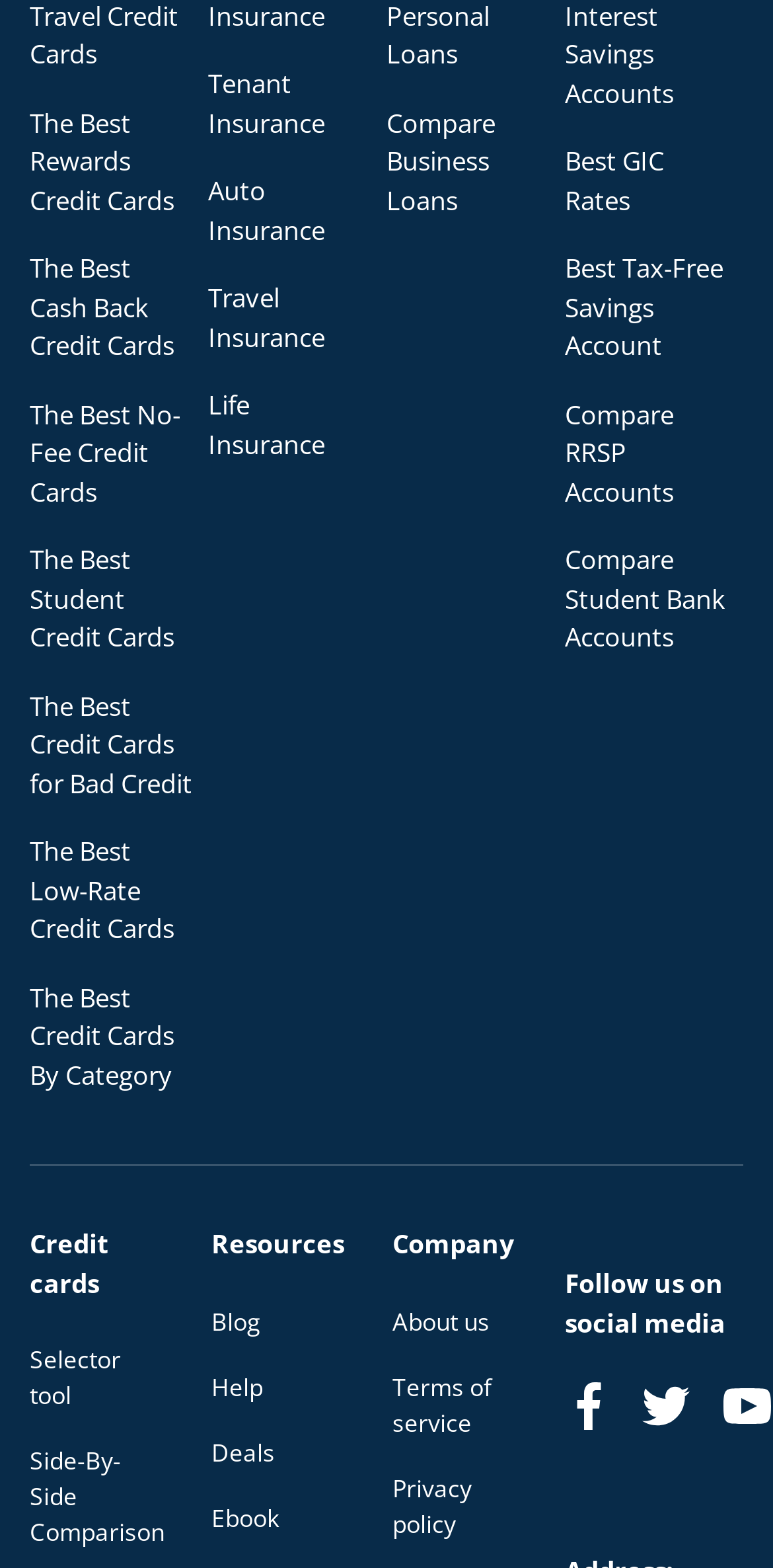Determine the bounding box coordinates of the clickable element to achieve the following action: 'Read the blog'. Provide the coordinates as four float values between 0 and 1, formatted as [left, top, right, bottom].

[0.274, 0.832, 0.446, 0.854]